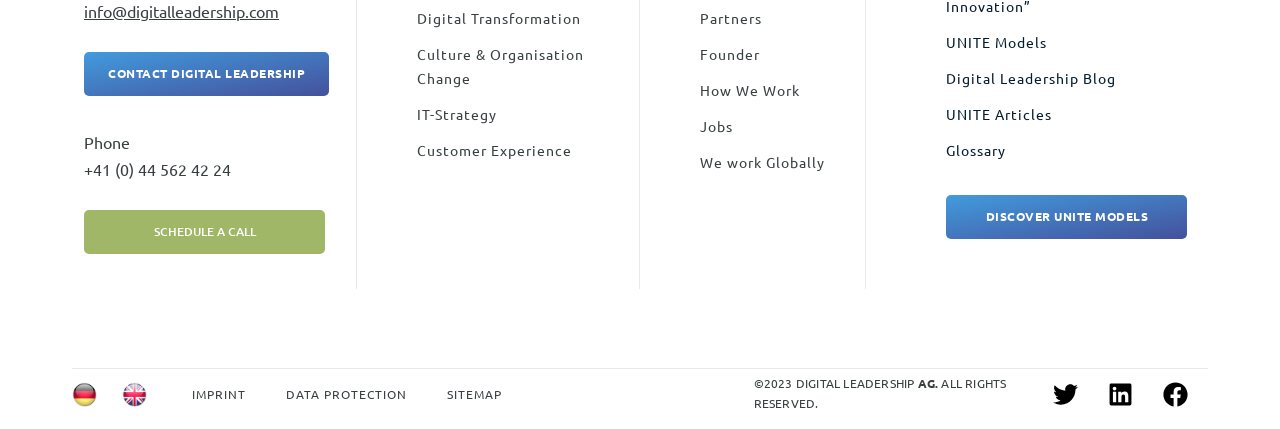Locate the UI element that matches the description IMPRINT in the webpage screenshot. Return the bounding box coordinates in the format (top-left x, top-left y, bottom-right x, bottom-right y), with values ranging from 0 to 1.

[0.134, 0.896, 0.208, 0.938]